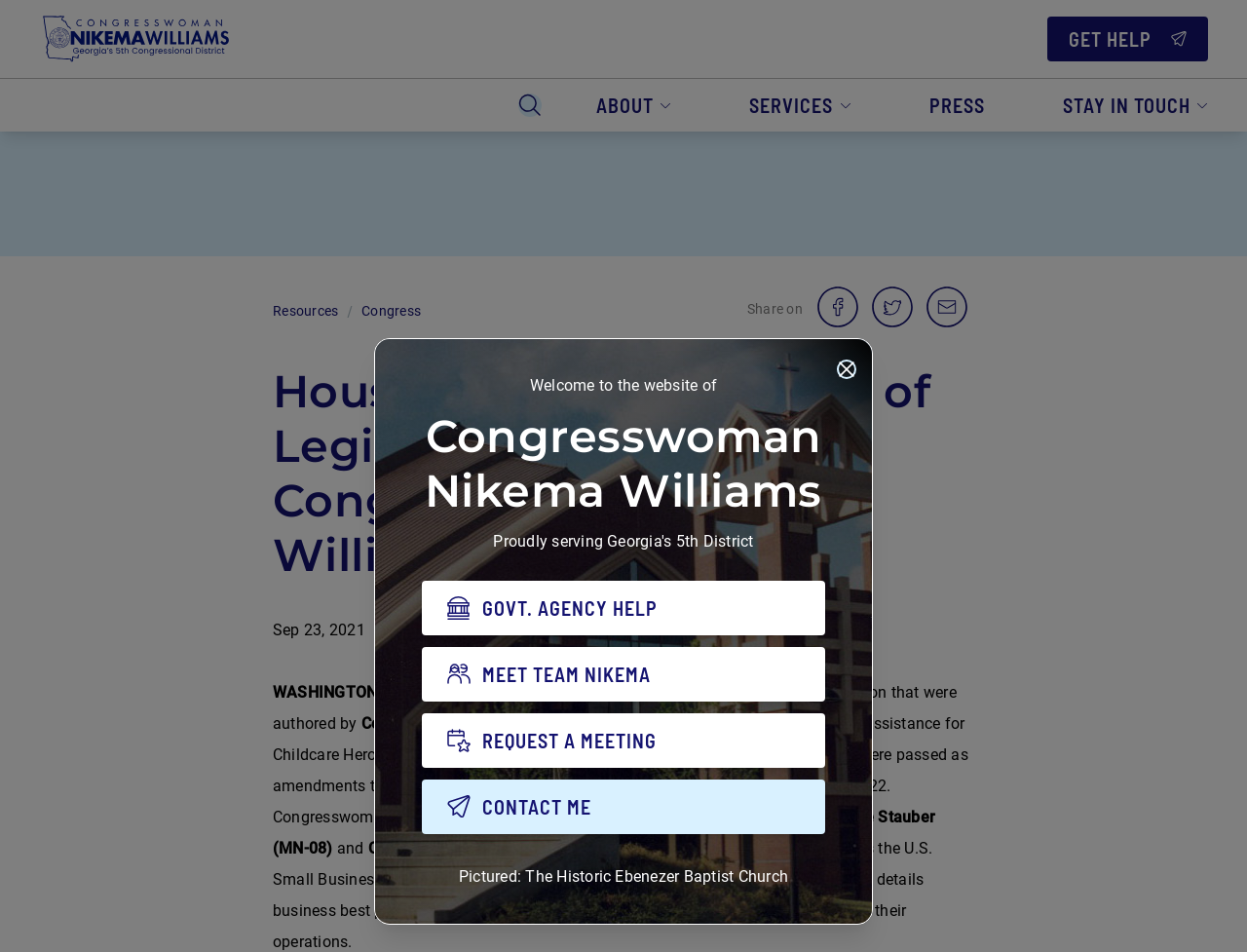Please find the bounding box coordinates of the clickable region needed to complete the following instruction: "Click the 'ABOUT' button". The bounding box coordinates must consist of four float numbers between 0 and 1, i.e., [left, top, right, bottom].

[0.447, 0.083, 0.57, 0.138]